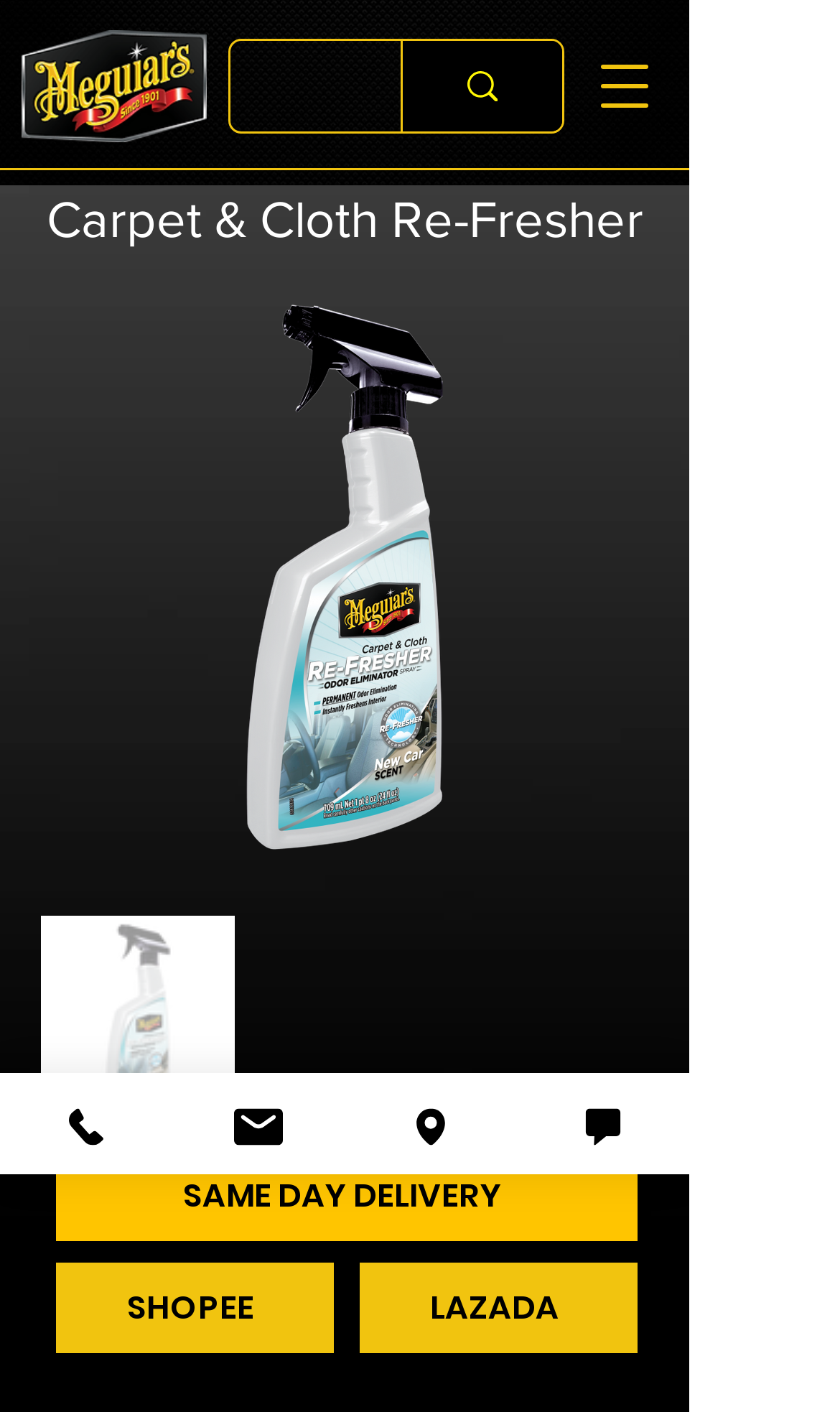Locate the bounding box for the described UI element: "Address". Ensure the coordinates are four float numbers between 0 and 1, formatted as [left, top, right, bottom].

[0.547, 0.76, 0.821, 0.832]